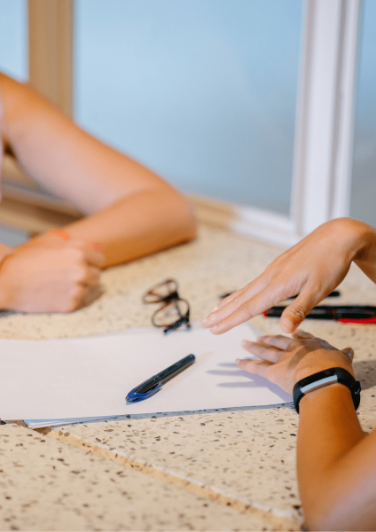What is the atmosphere of the setting?
Based on the image, provide your answer in one word or phrase.

Light and airy